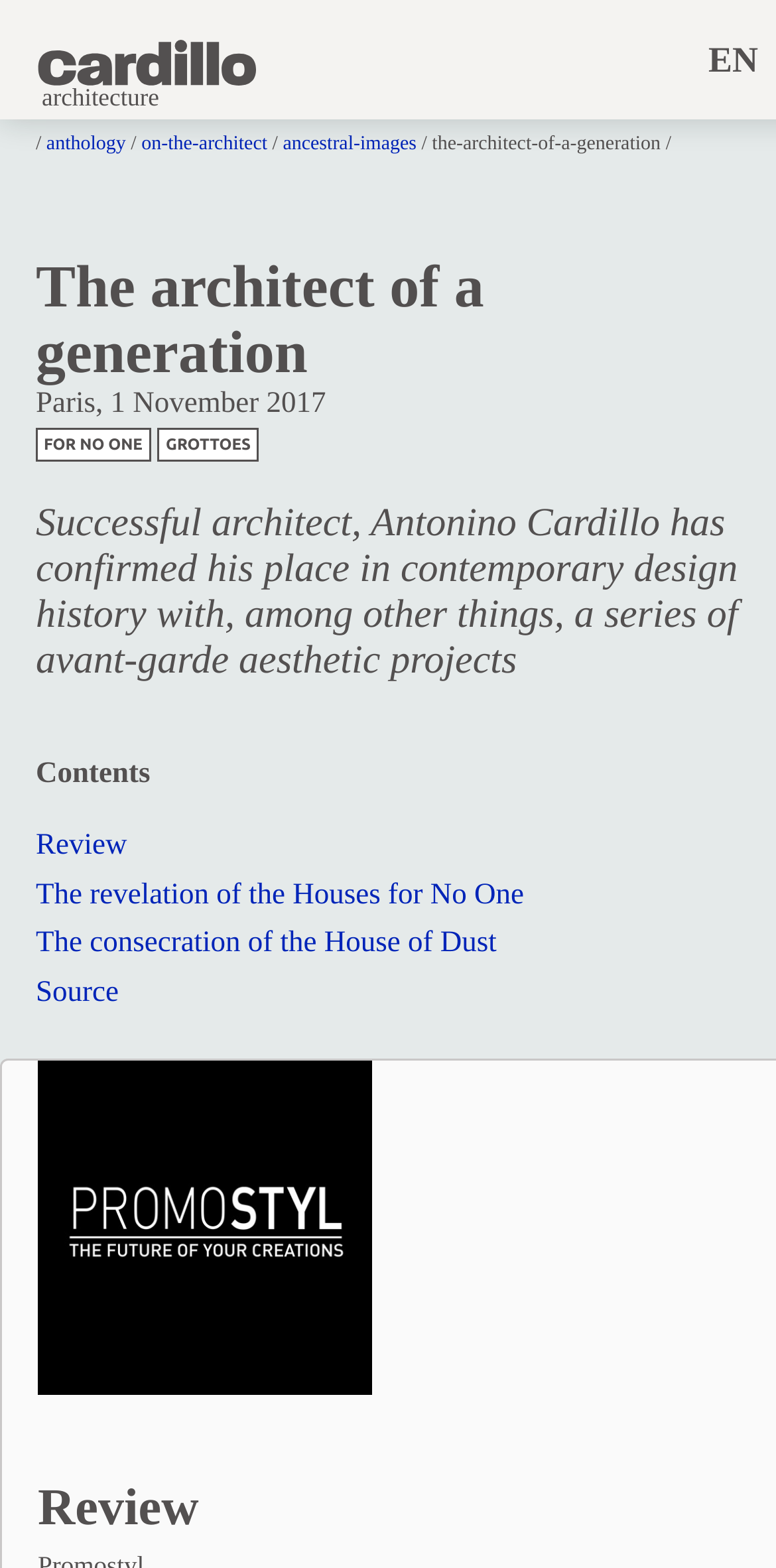Extract the bounding box coordinates of the UI element described: "for no one". Provide the coordinates in the format [left, top, right, bottom] with values ranging from 0 to 1.

[0.046, 0.271, 0.194, 0.292]